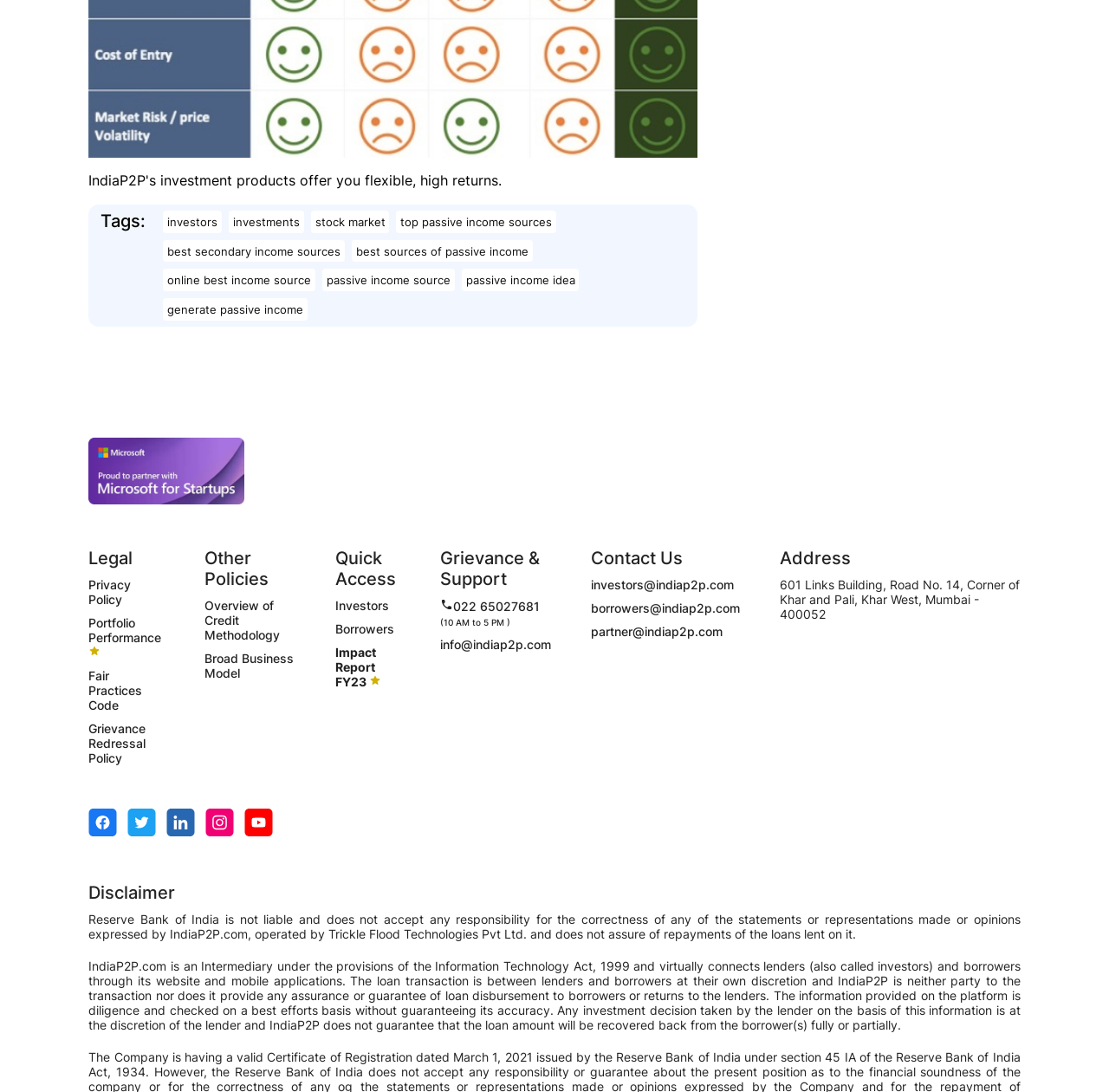Show the bounding box coordinates of the element that should be clicked to complete the task: "Read Disclaimer".

[0.08, 0.808, 0.158, 0.827]